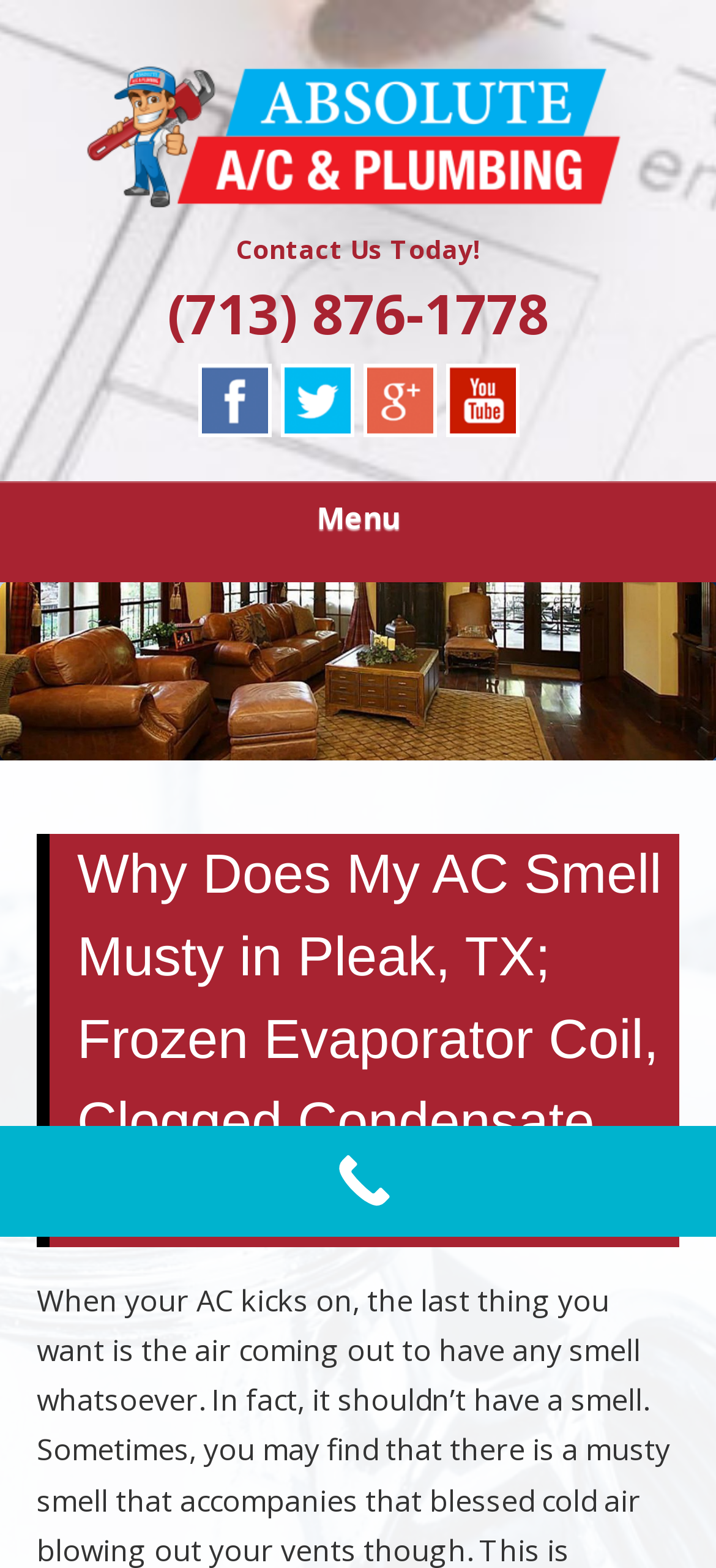Please give the bounding box coordinates of the area that should be clicked to fulfill the following instruction: "Open the menu". The coordinates should be in the format of four float numbers from 0 to 1, i.e., [left, top, right, bottom].

[0.0, 0.307, 1.0, 0.372]